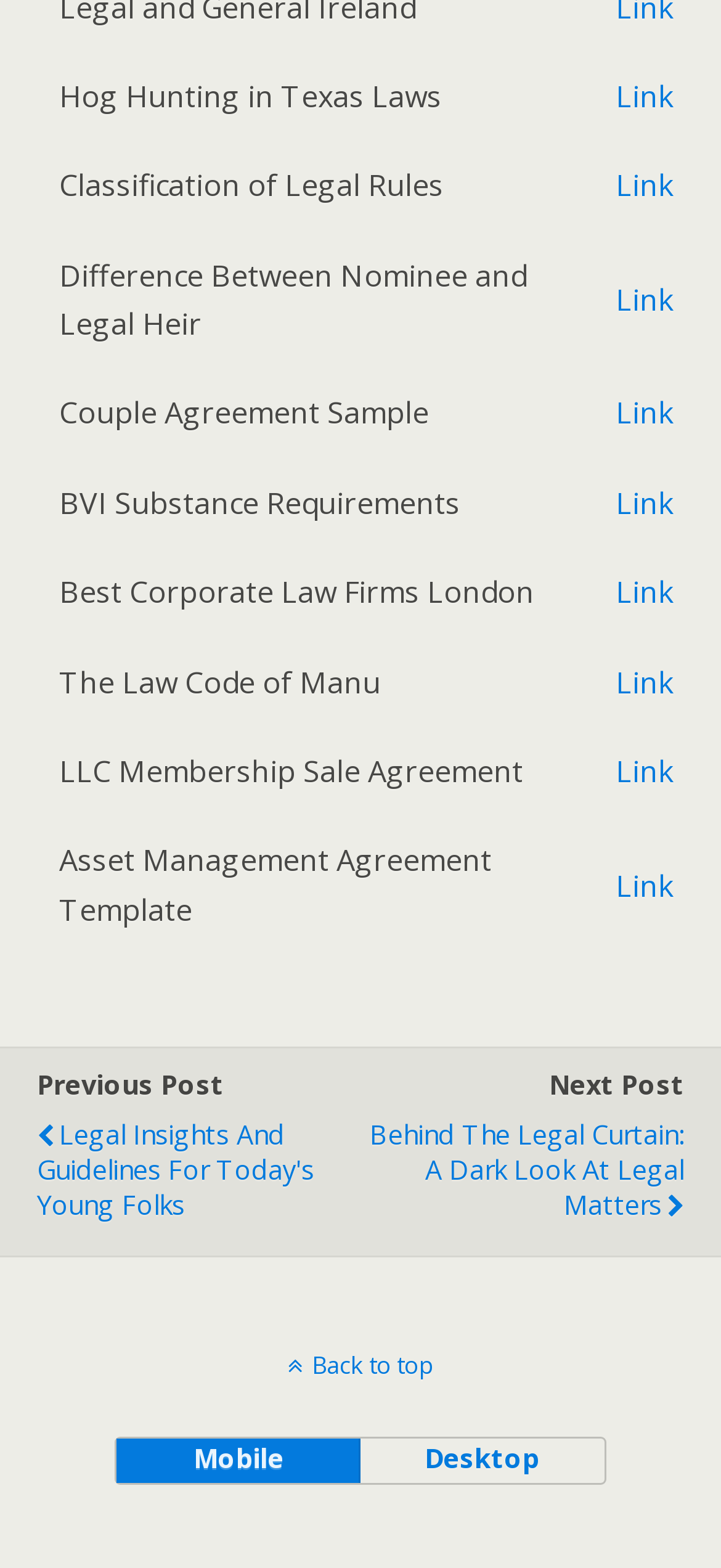Please identify the bounding box coordinates for the region that you need to click to follow this instruction: "Click on Hog Hunting in Texas Laws".

[0.056, 0.034, 0.846, 0.089]